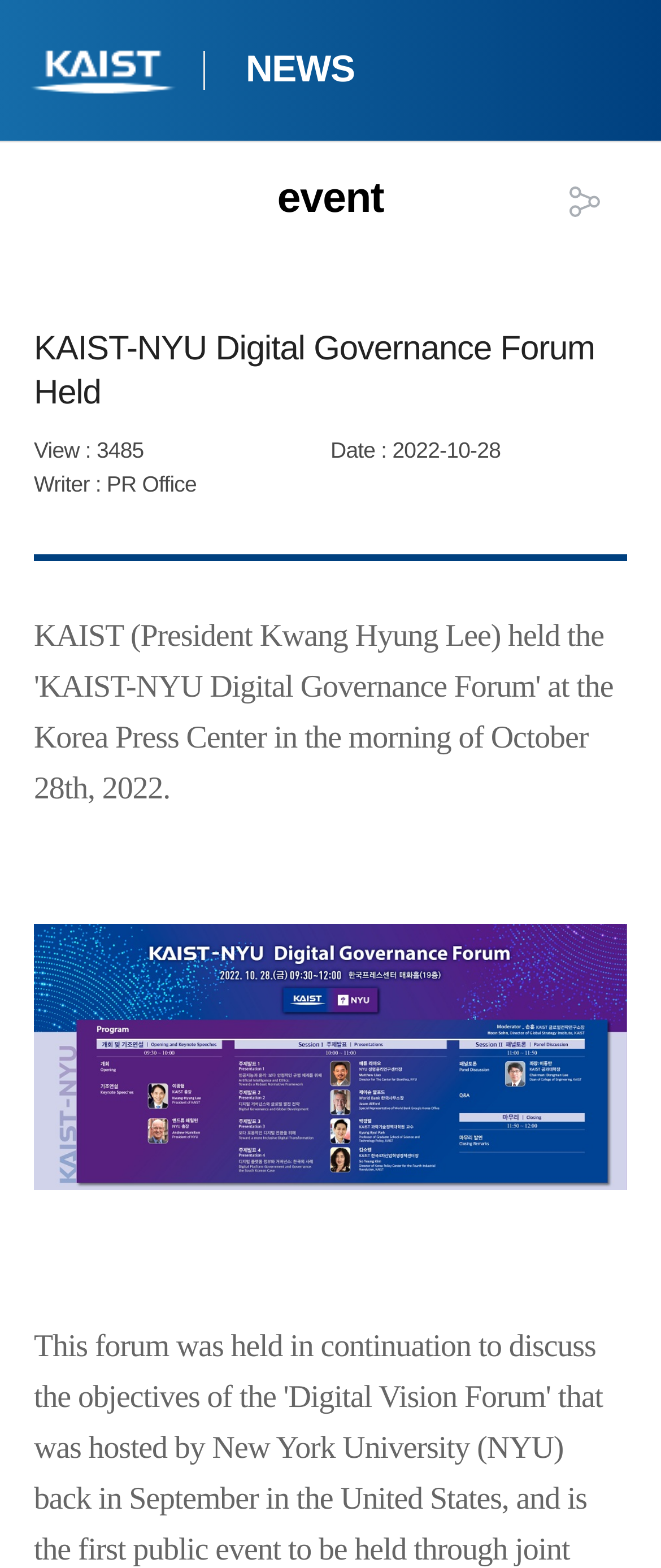What is the format of the event poster?
Please interpret the details in the image and answer the question thoroughly.

The format of the event poster can be inferred from the image element that contains the poster, which is located at the bottom of the page.